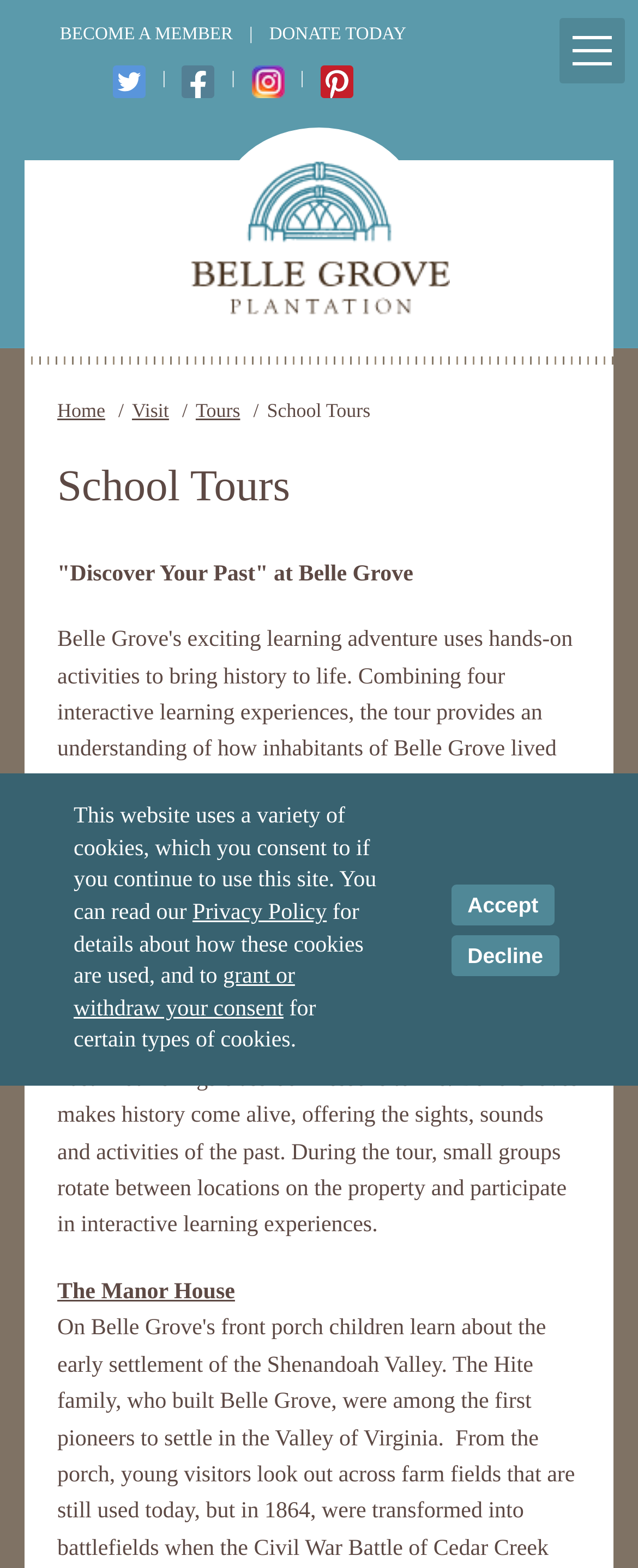Show me the bounding box coordinates of the clickable region to achieve the task as per the instruction: "Click Become a Member".

[0.094, 0.016, 0.365, 0.029]